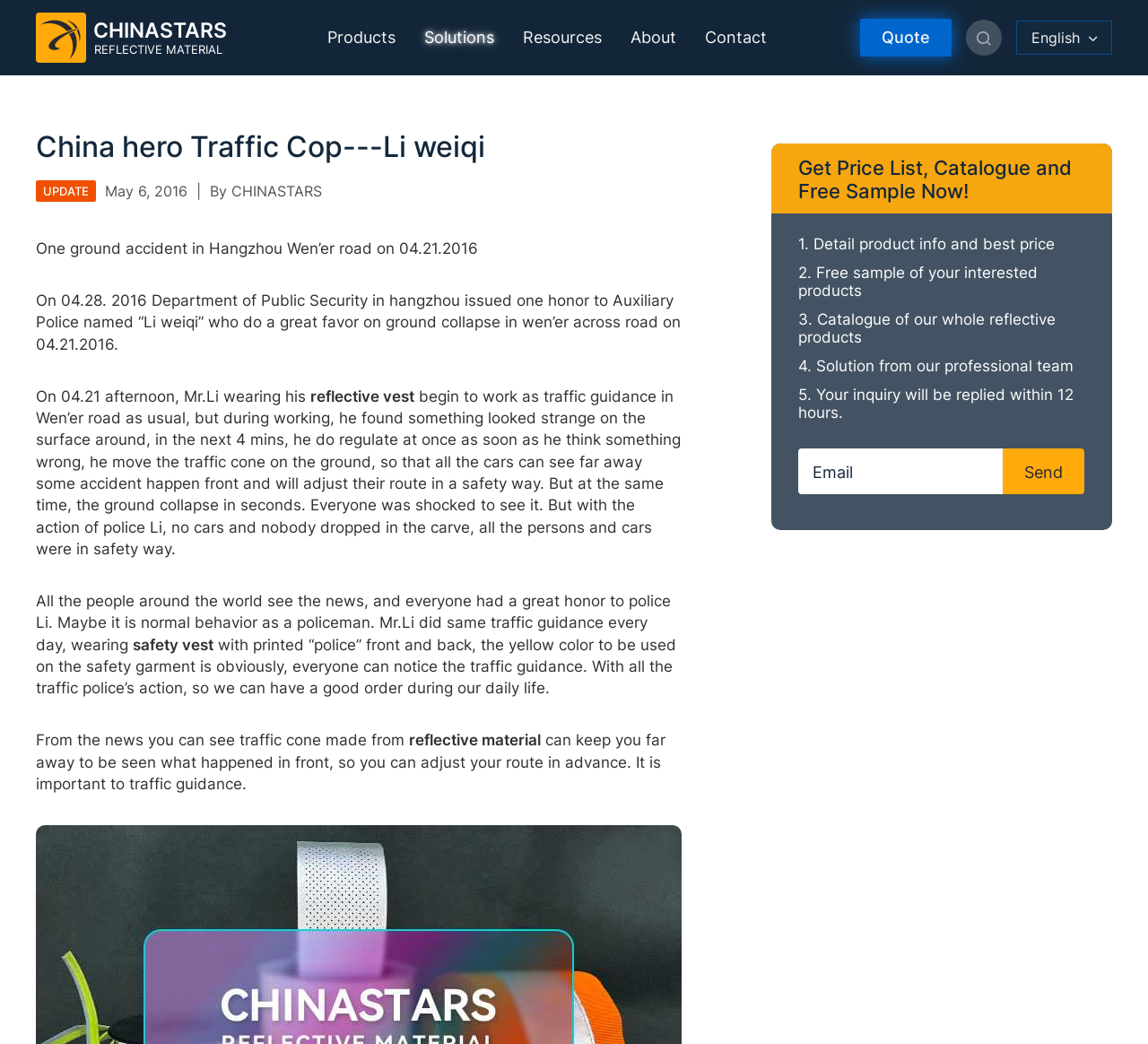Identify the bounding box coordinates of the element to click to follow this instruction: 'Click the 'Quote' button'. Ensure the coordinates are four float values between 0 and 1, provided as [left, top, right, bottom].

[0.749, 0.018, 0.829, 0.054]